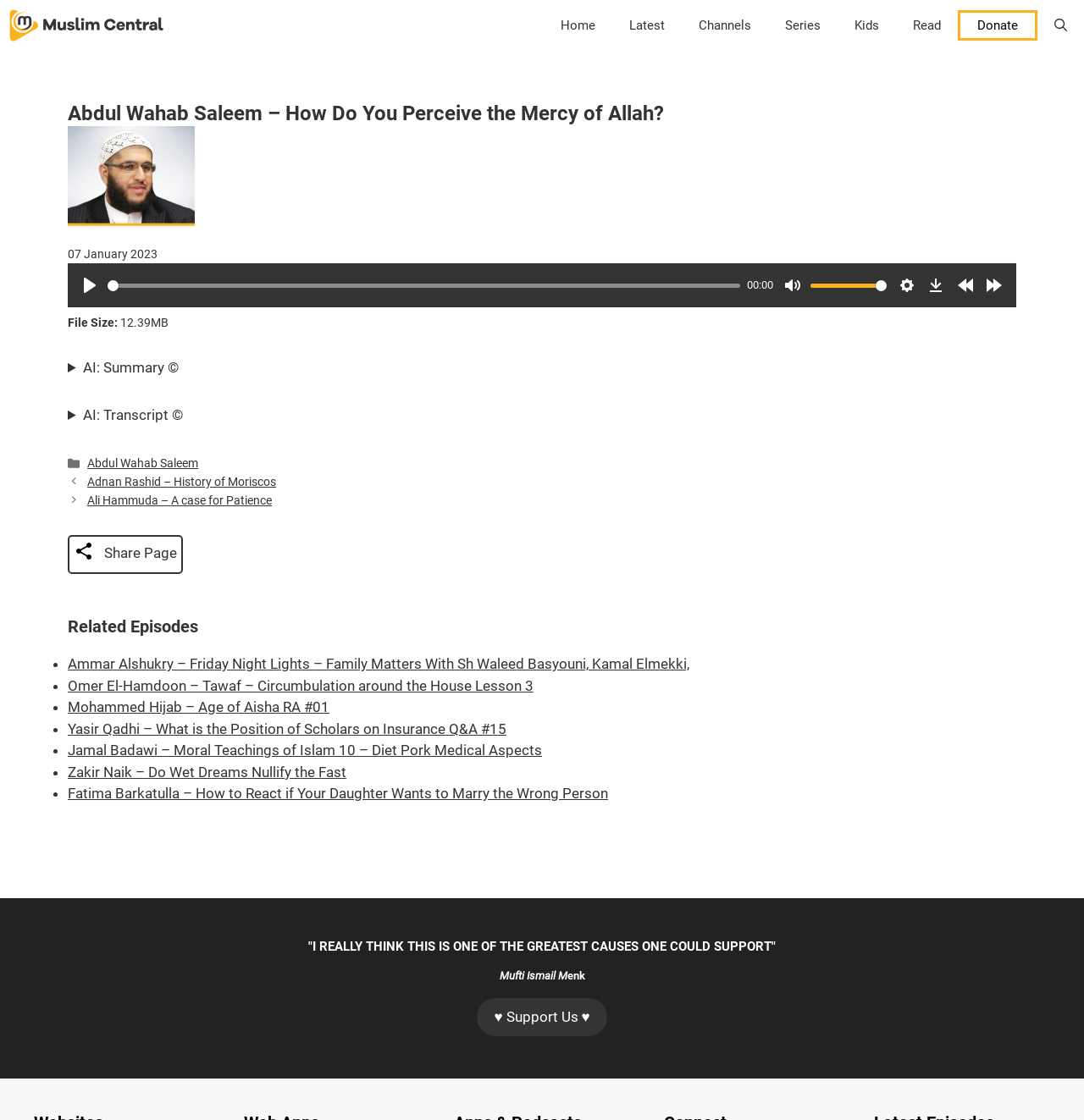Please locate the bounding box coordinates of the region I need to click to follow this instruction: "Visit the Muslim Central homepage".

[0.008, 0.0, 0.152, 0.045]